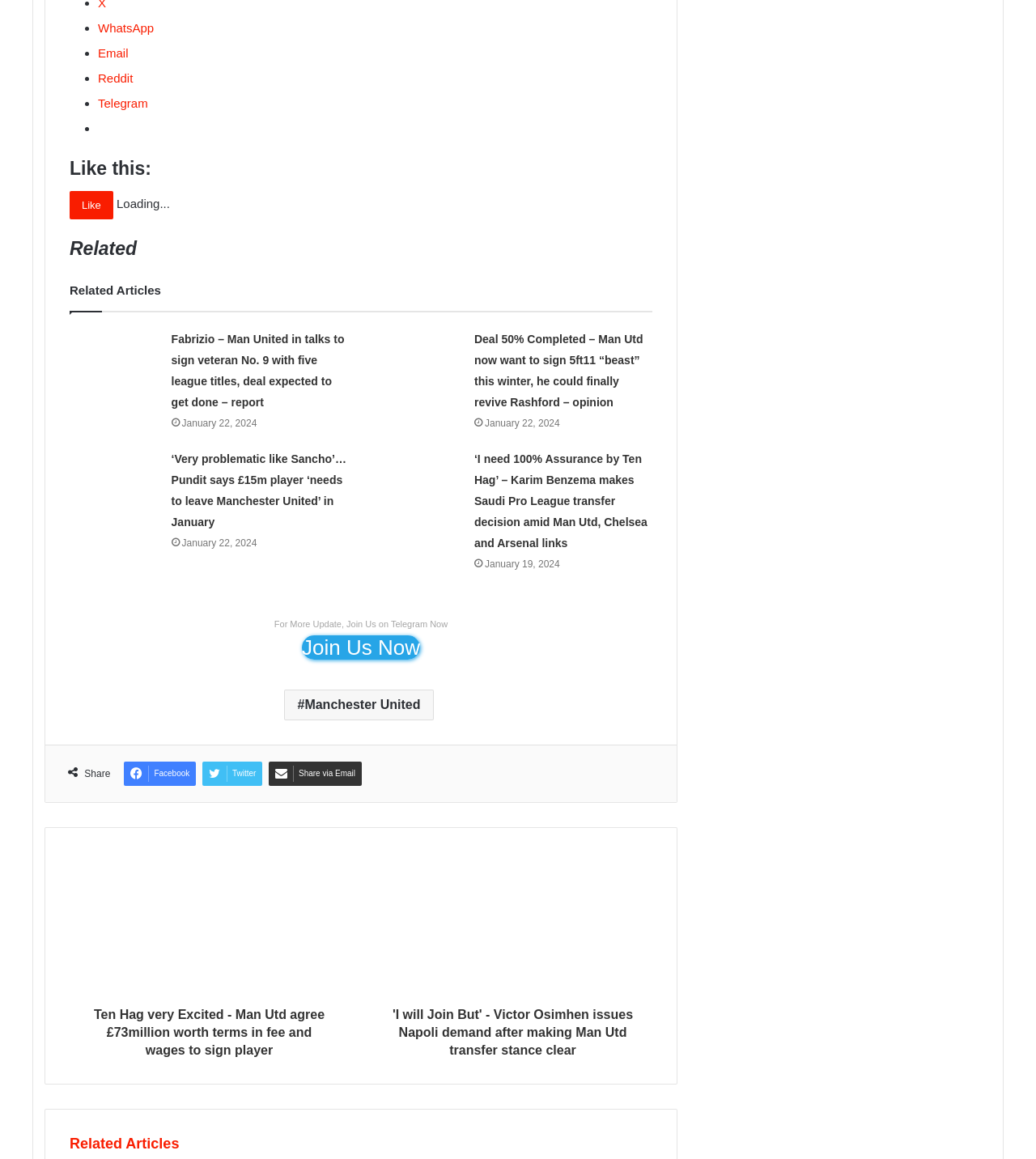Could you specify the bounding box coordinates for the clickable section to complete the following instruction: "Share on Facebook"?

[0.12, 0.657, 0.189, 0.678]